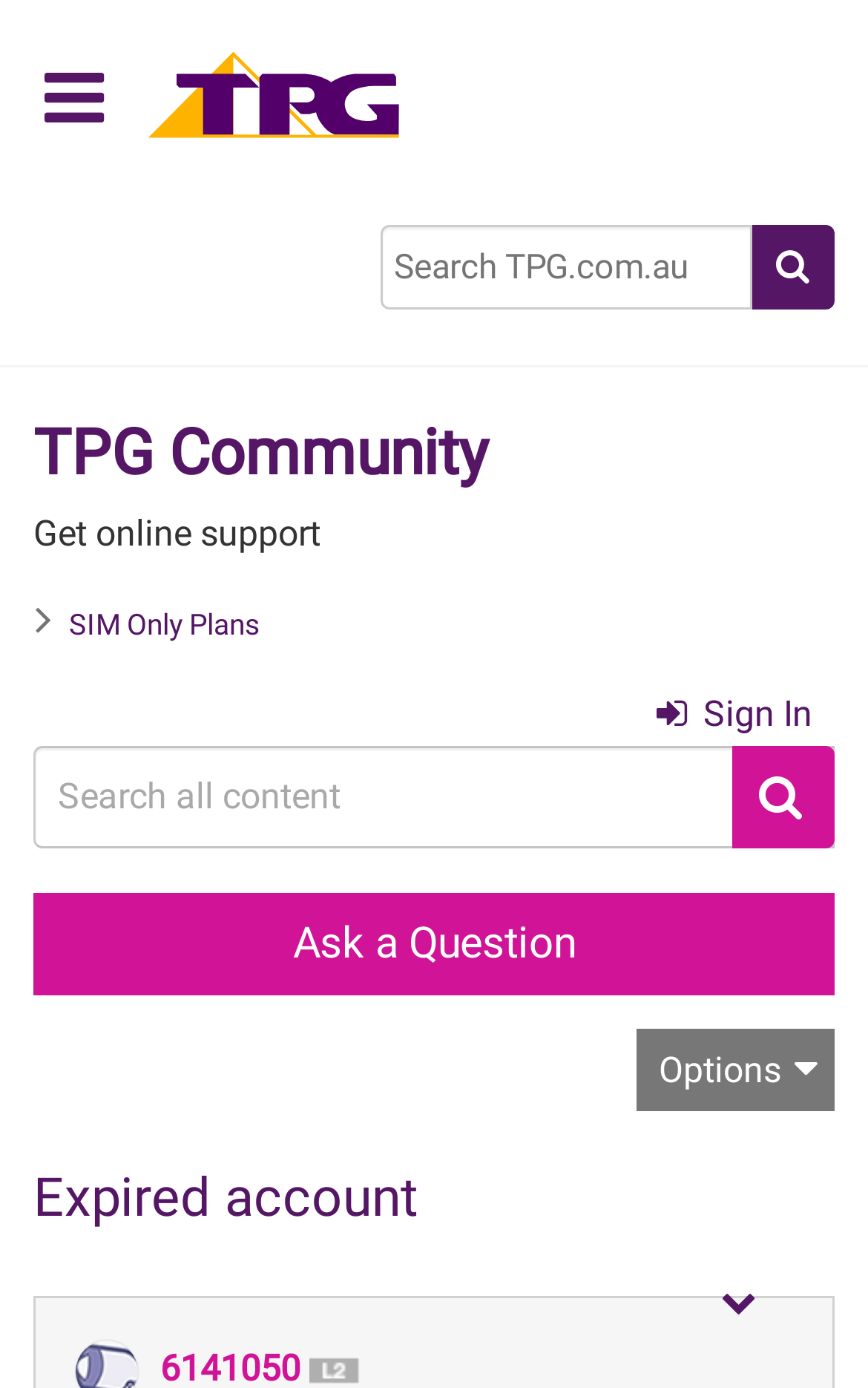Pinpoint the bounding box coordinates of the clickable area needed to execute the instruction: "Show post options". The coordinates should be specified as four float numbers between 0 and 1, i.e., [left, top, right, bottom].

[0.805, 0.917, 0.887, 0.97]